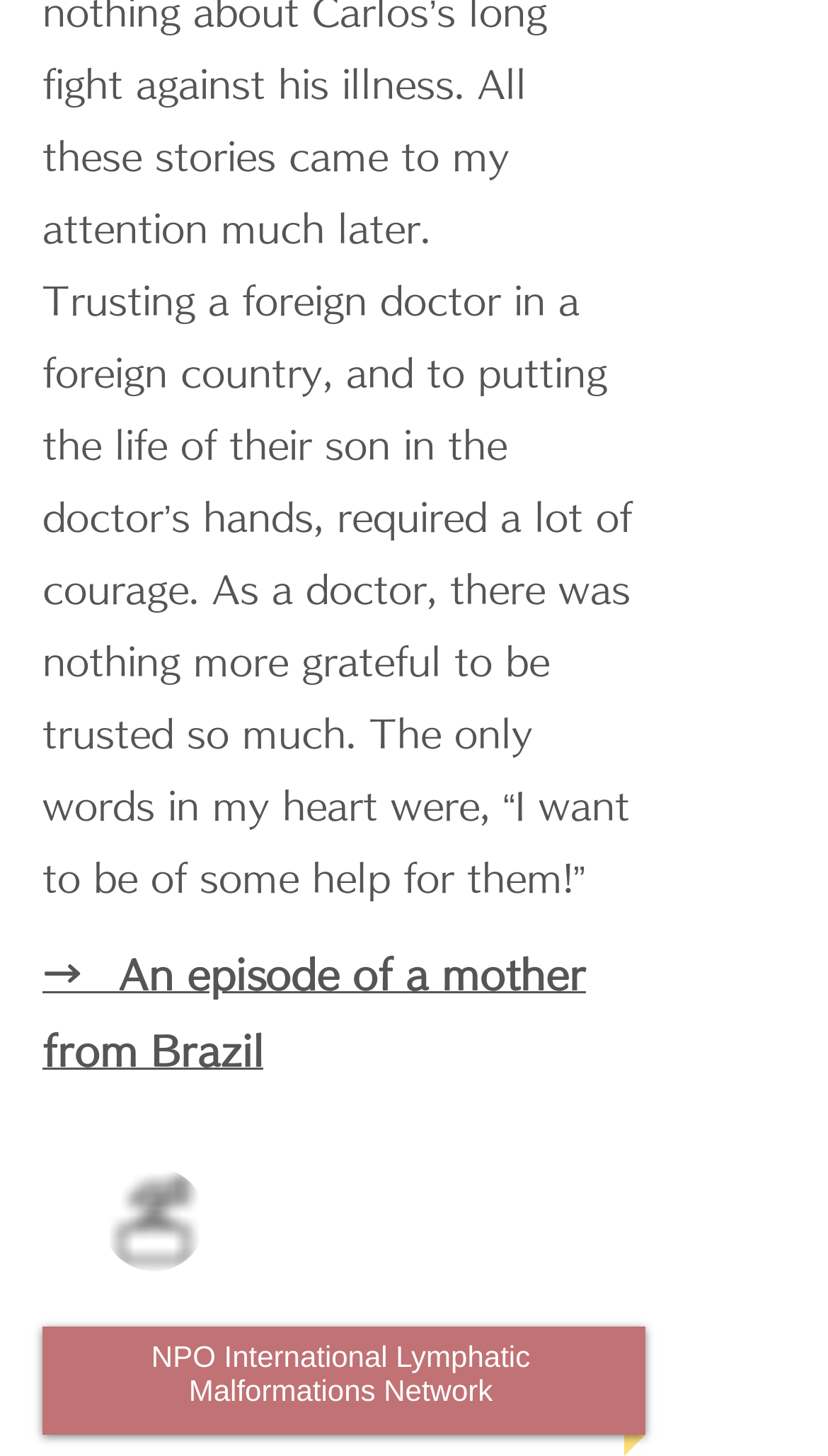What is the purpose of the doctor?
Please provide a single word or phrase based on the screenshot.

To help